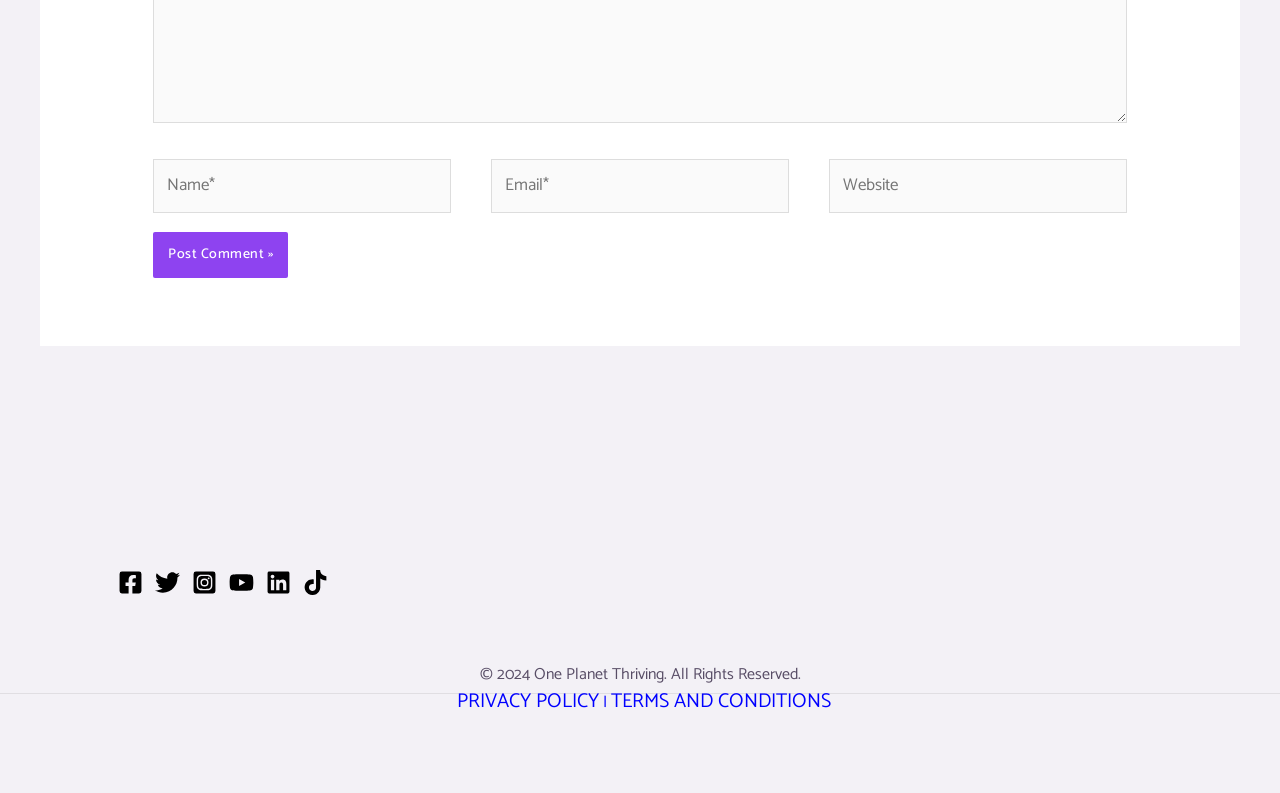Please specify the bounding box coordinates for the clickable region that will help you carry out the instruction: "View PRIVACY POLICY".

[0.357, 0.864, 0.468, 0.905]